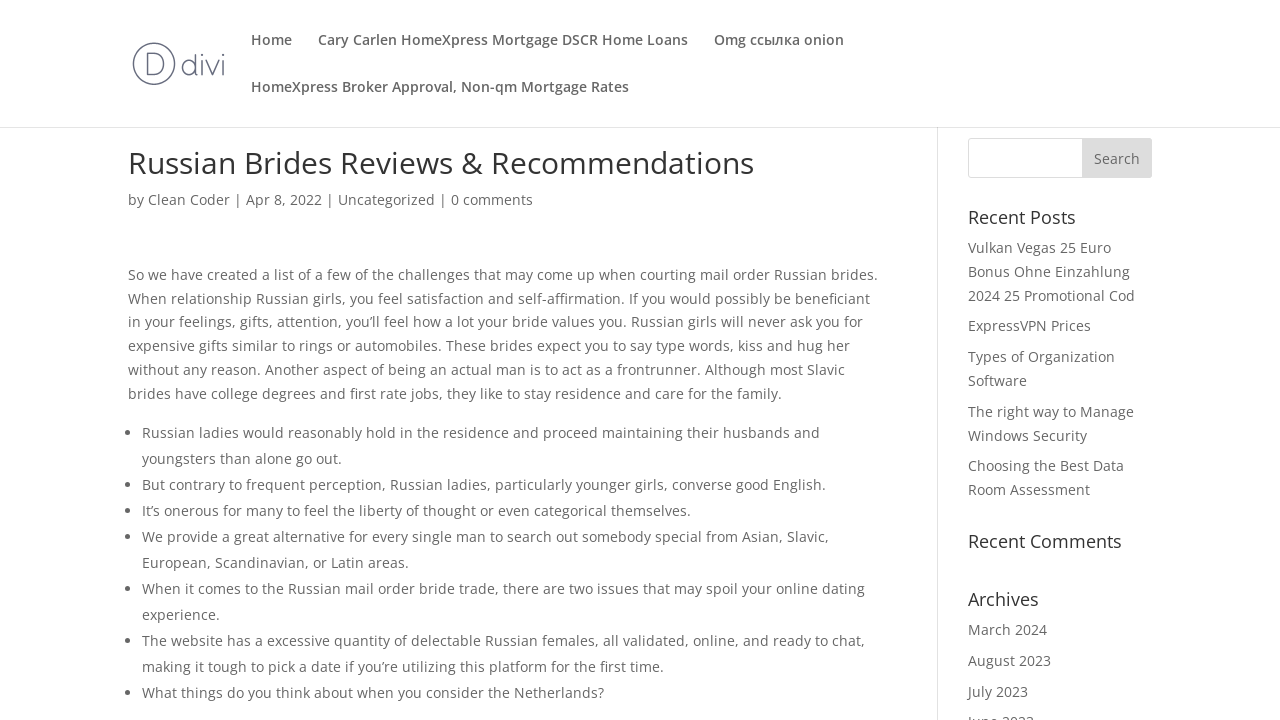Articulate a complete and detailed caption of the webpage elements.

This webpage appears to be a blog or article page with a focus on Russian brides and relationships. At the top, there is a header section with a link to "Cary Carlen HomeXpress Mortgage" accompanied by an image. Below this, there are several navigation links, including "Home", "Cary Carlen HomeXpress Mortgage DSCR Home Loans", and others.

The main content of the page is a blog post titled "Russian Brides Reviews & Recommendations". The post is written by "Clean Coder" and dated April 8, 2022. The article discusses the challenges of courting mail-order Russian brides and provides advice on how to build a successful relationship with them.

The post is divided into several sections, each with a list marker (•) and a brief paragraph of text. The sections cover topics such as the importance of being a leader, the value of kind words and gestures, and the fact that many Russian women speak good English.

To the right of the main content, there is a search bar with a button labeled "Search". Below this, there are several headings, including "Recent Posts", "Recent Comments", and "Archives". Under each heading, there are links to various articles or posts, including "Vulkan Vegas 25 Euro Bonus Ohne Einzahlung 2024 25 Promotional Cod", "ExpressVPN Prices", and others.

At the bottom of the page, there are links to archived posts from March 2024, August 2023, and July 2023. Overall, the page appears to be a blog or article page focused on relationships and dating, with a specific emphasis on Russian brides.